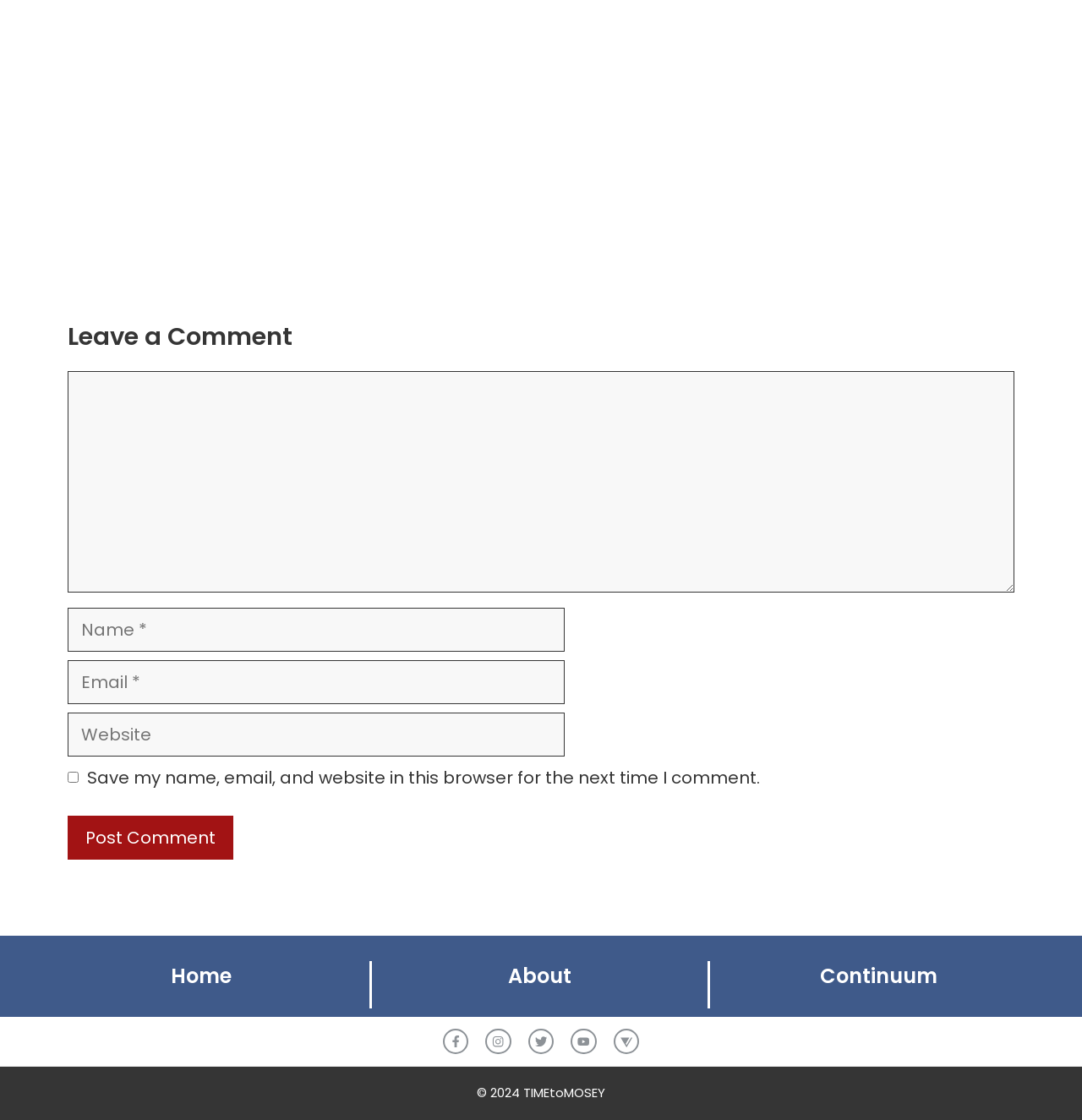Determine the bounding box coordinates of the element that should be clicked to execute the following command: "Enter your name".

[0.062, 0.542, 0.522, 0.582]